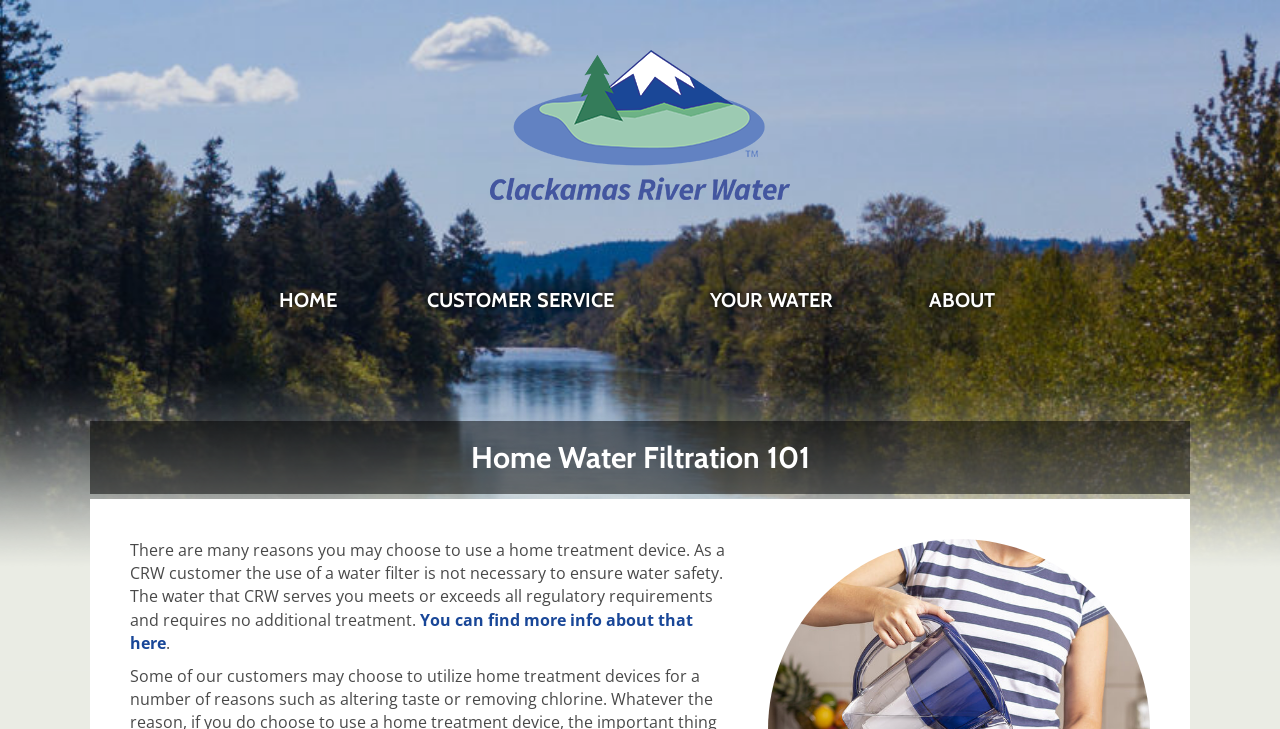Provide a one-word or short-phrase response to the question:
What is the name of the water company?

CRW